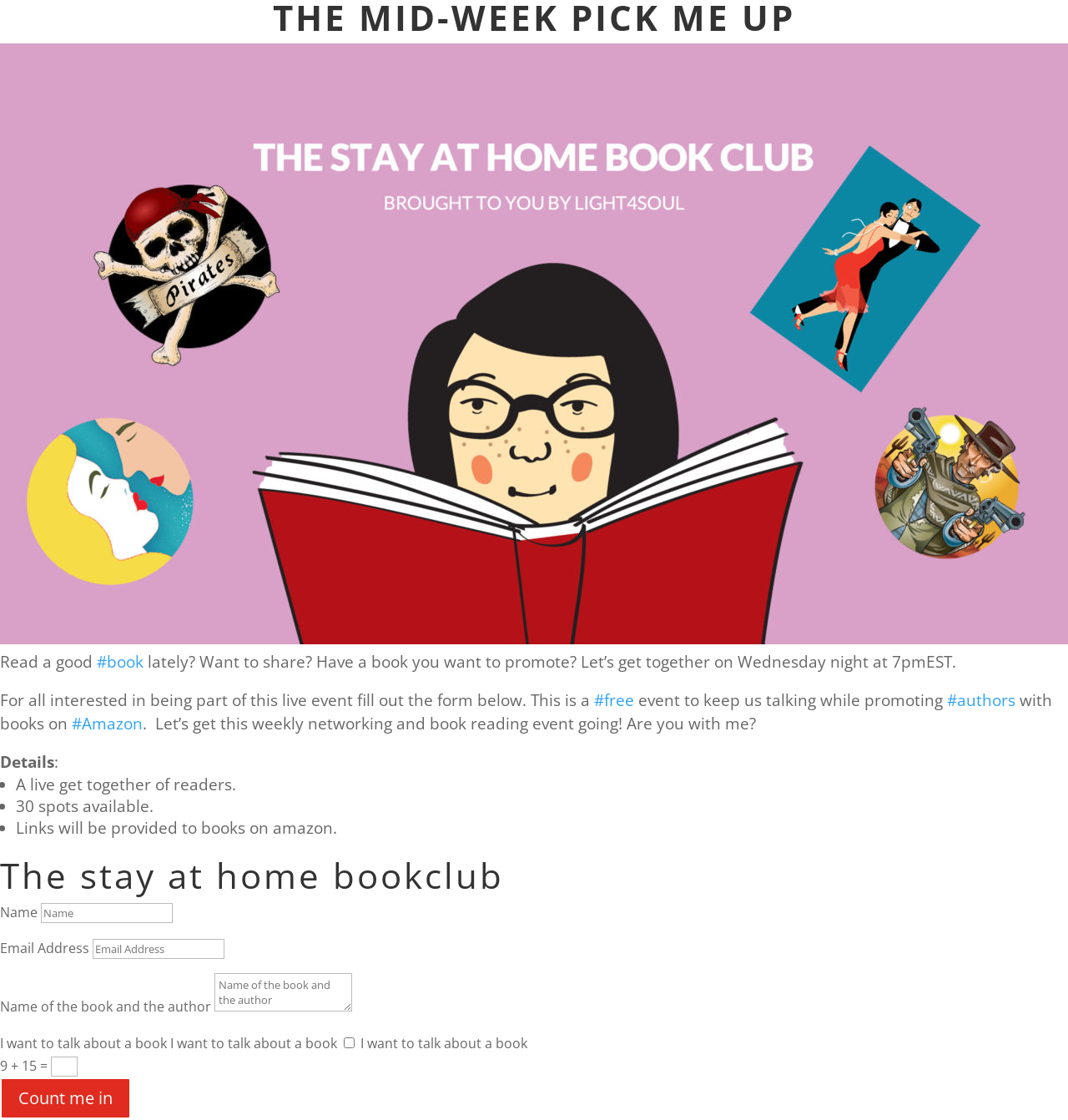Kindly determine the bounding box coordinates for the area that needs to be clicked to execute this instruction: "Type the name of the book and the author".

[0.201, 0.869, 0.33, 0.903]